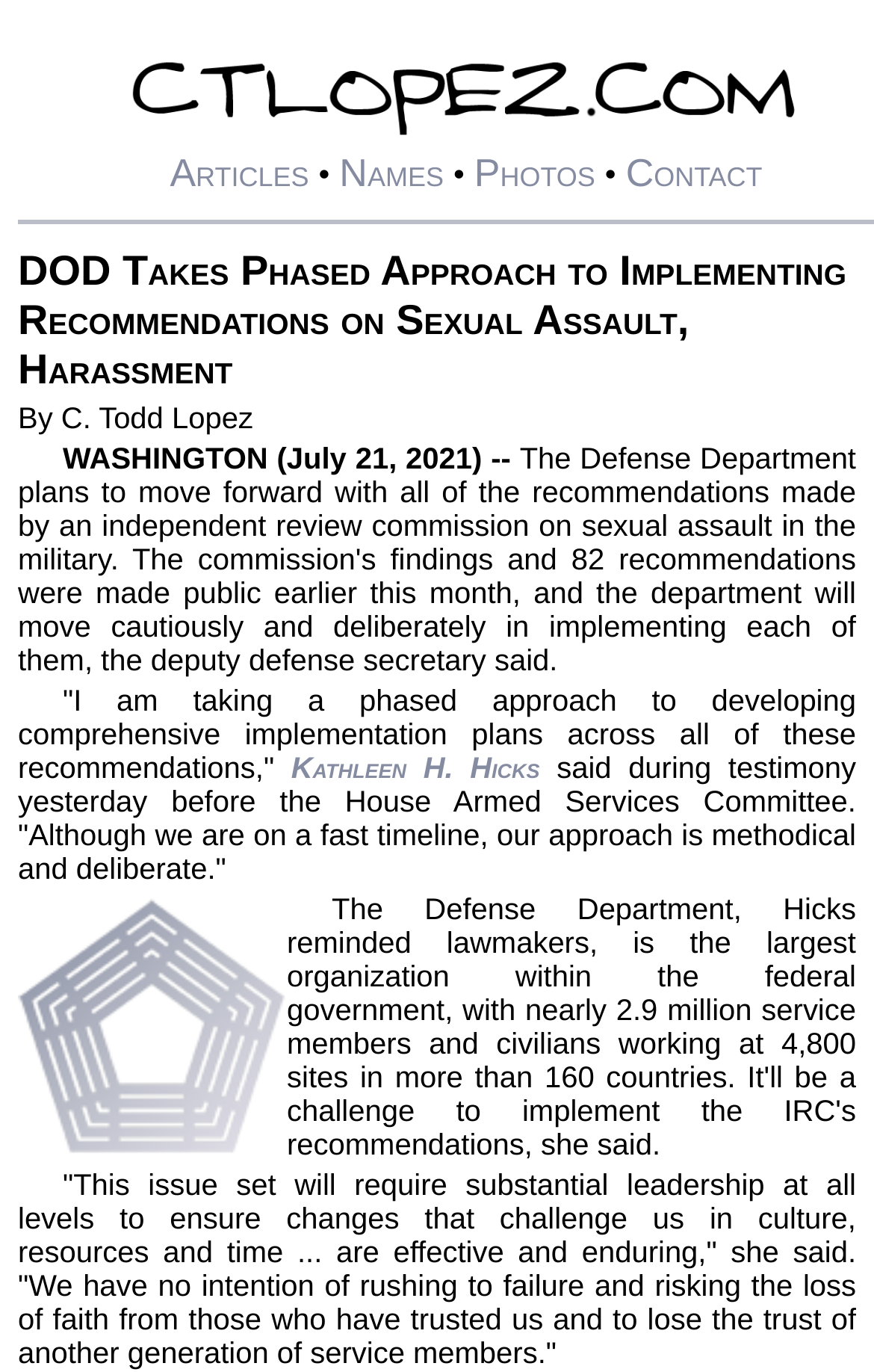Use a single word or phrase to answer the question:
What is the icon shown at the bottom of the page?

A pentagon icon